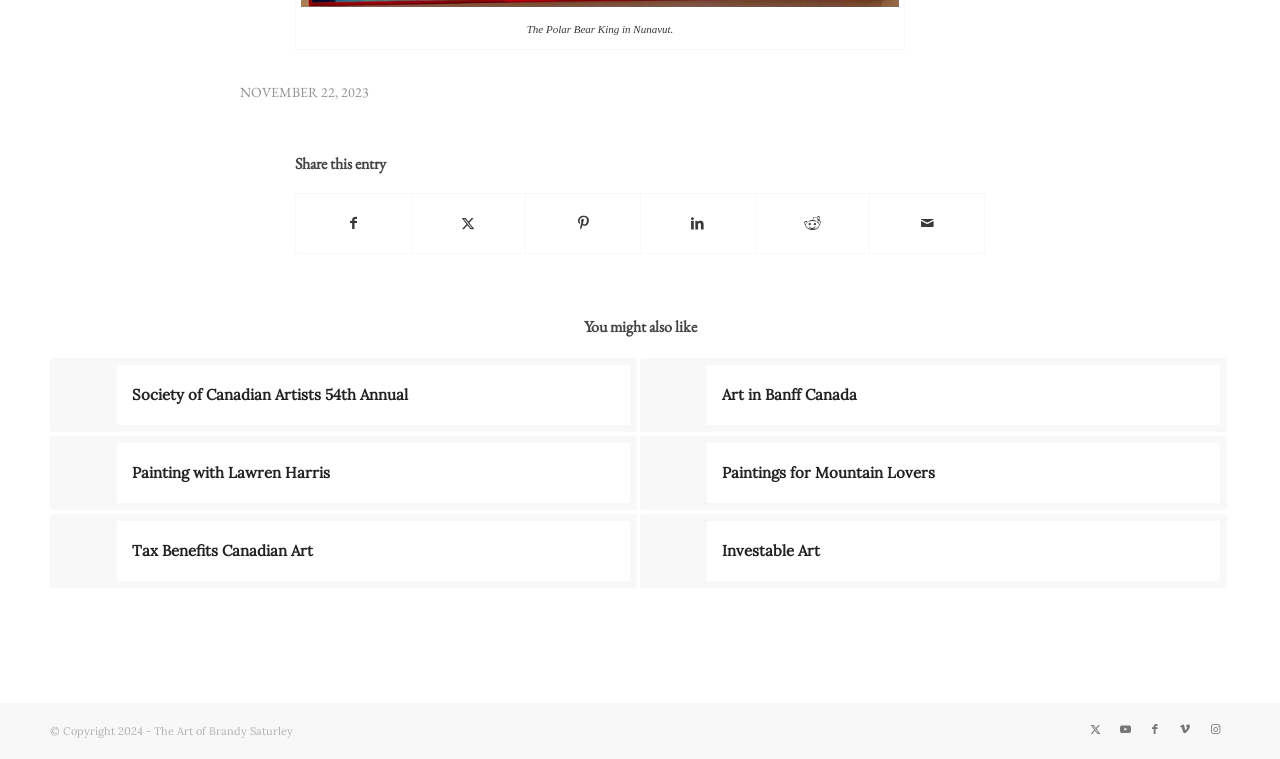Utilize the information from the image to answer the question in detail:
What is the date of the article?

The date of the article can be found in the time element, which is a child of the root element. The OCR text of this element is 'NOVEMBER 22, 2023'.